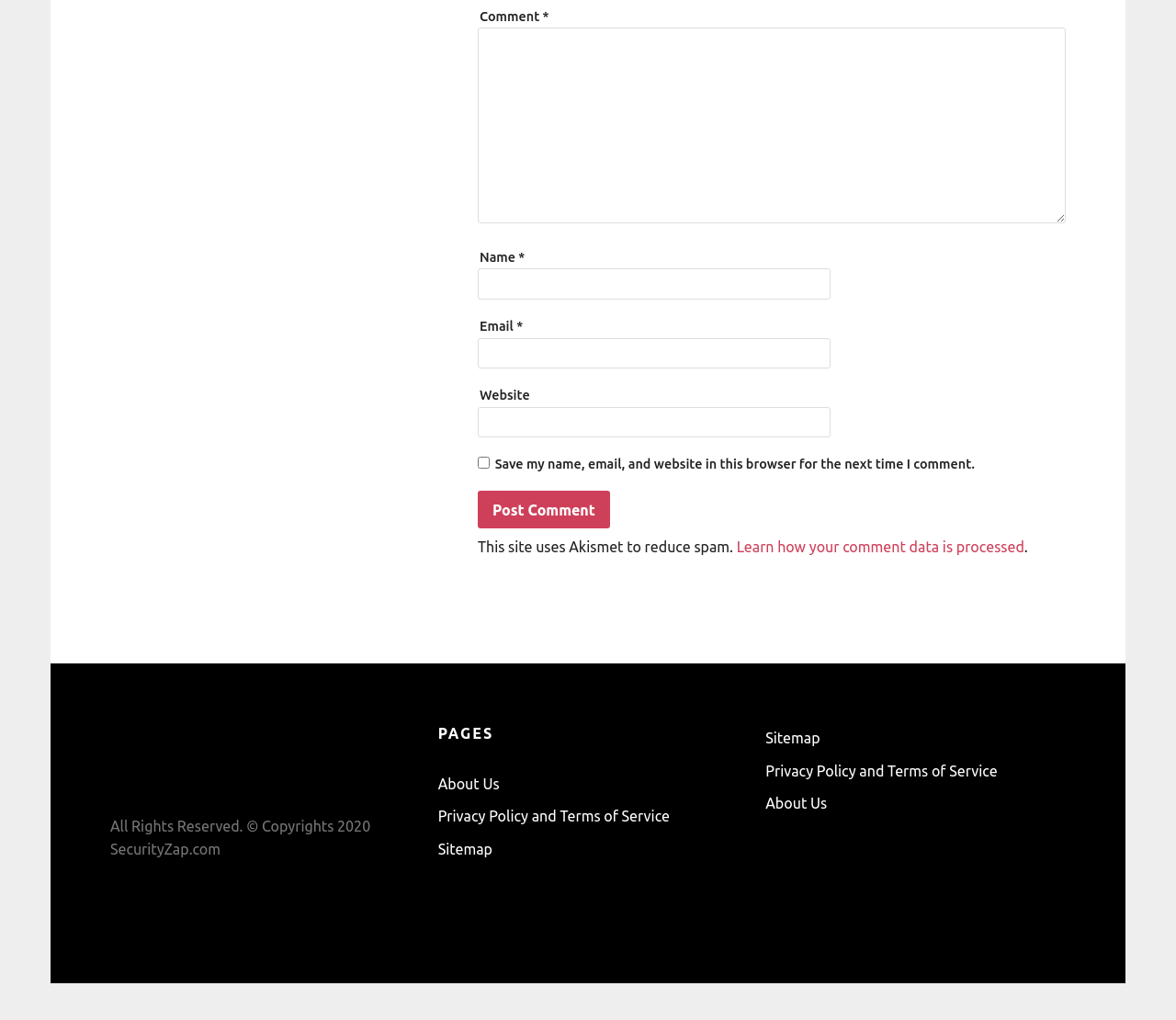What is the purpose of the comment section?
Offer a detailed and exhaustive answer to the question.

The webpage has a comment section with fields for name, email, and website, and a button to post the comment. This suggests that the purpose of the comment section is to allow users to leave a comment.